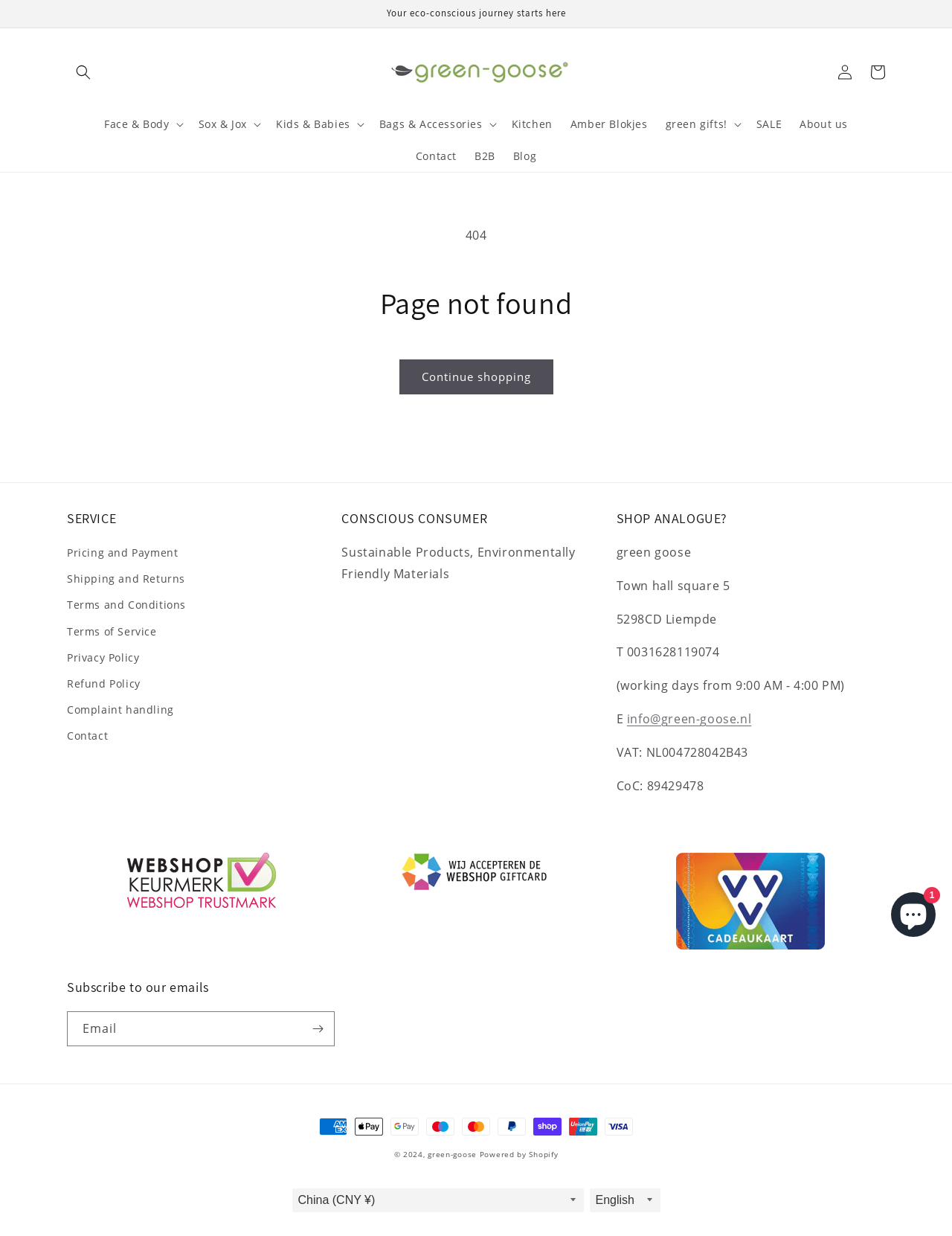Present a detailed account of what is displayed on the webpage.

This webpage is a 404 error page from an online store called "green-goose". At the top, there is an announcement section with a static text "Your eco-conscious journey starts here". Below it, there is a search button and a logo of "green-goose" which is an image. 

To the right of the logo, there are several buttons for navigating to different categories of products, including "Face & Body", "Sox & Jox", "Kids & Babies", "Bags & Accessories", and "green gifts!". 

Below these buttons, there are links to other pages, such as "Kitchen", "Amber Blokjes", "SALE", "About us", "Contact", "B2B", and "Blog". 

In the main content area, there is a heading "Page not found" and a static text "404". Below it, there is a link to "Continue shopping". 

At the bottom of the page, there are several sections. The first section is about the service, with links to pages about "Pricing and Payment", "Shipping and Returns", "Terms and Conditions", and more. 

The next section is about being a conscious consumer, with a static text describing the store's focus on sustainable products and environmentally friendly materials. 

The following section is about the store's physical location and contact information. 

Below that, there is a section to subscribe to the store's emails, with a textbox to enter an email address and a button to subscribe. 

Next, there is a section showing the payment methods accepted by the store, with images of various payment method logos. 

At the very bottom, there is a copyright notice and a link to the store's main page. There is also a powered by Shopify notice. 

On the right side of the page, there is a chat window for Shopify online store chat.